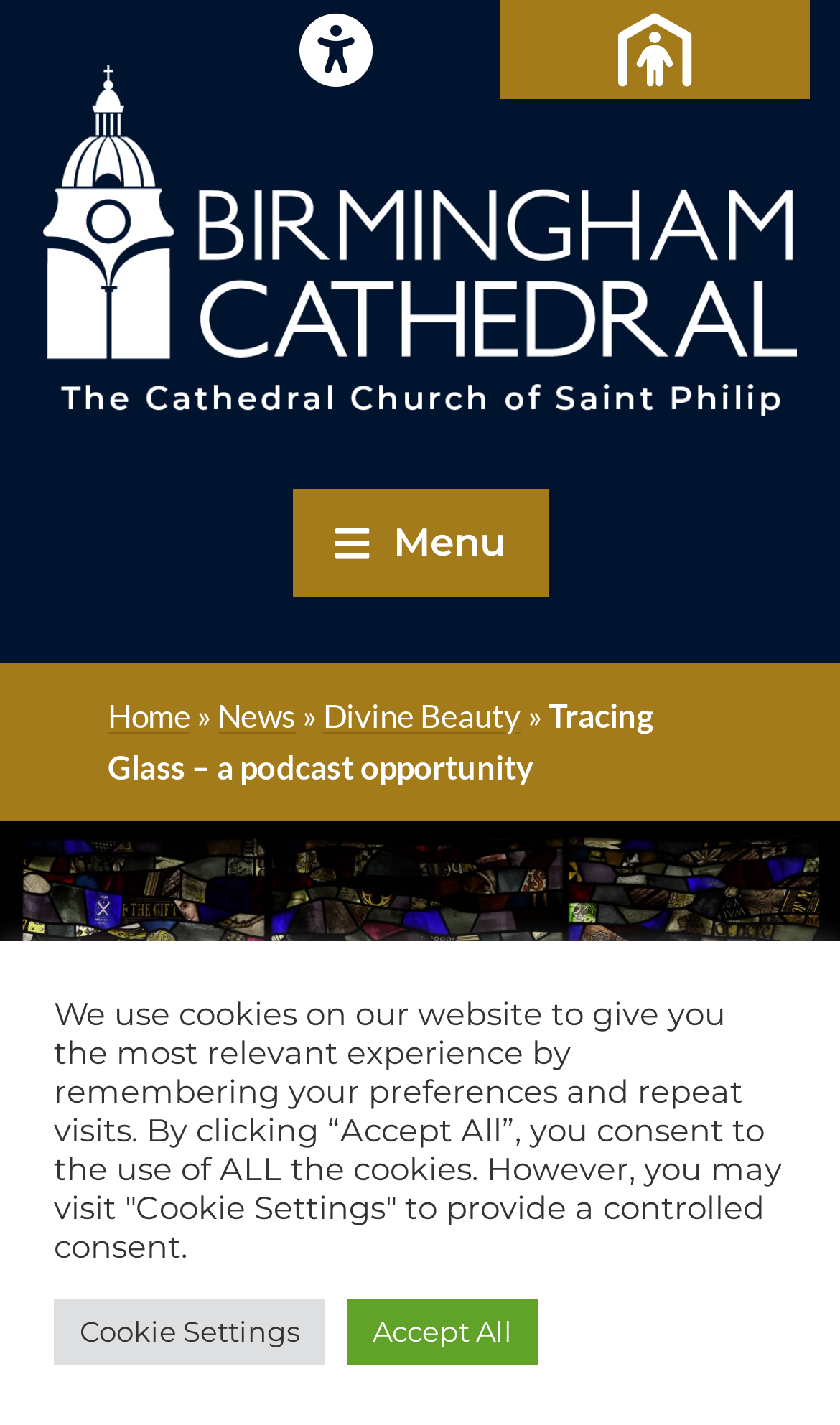Describe the webpage meticulously, covering all significant aspects.

The webpage is about a podcast opportunity related to the conservation of stained-glass windows at Birmingham Cathedral. At the top left corner, there is a logo for Birmingham Cathedral, accompanied by a menu button. Below the logo, there is a navigation menu with links to "Home", "News", and "Divine Beauty". 

The main content of the webpage is headed by a title "Tracing Glass – a podcast opportunity", which is prominently displayed in the top half of the page. 

At the bottom of the page, there is a cookie policy notification that informs users about the use of cookies on the website. This notification includes buttons to "Accept All" or visit "Cookie Settings" to provide controlled consent. 

Additionally, there are social media links at the top of the page, represented by icons, and another set of links to "Divine Beauty" and "News" at the bottom of the page.